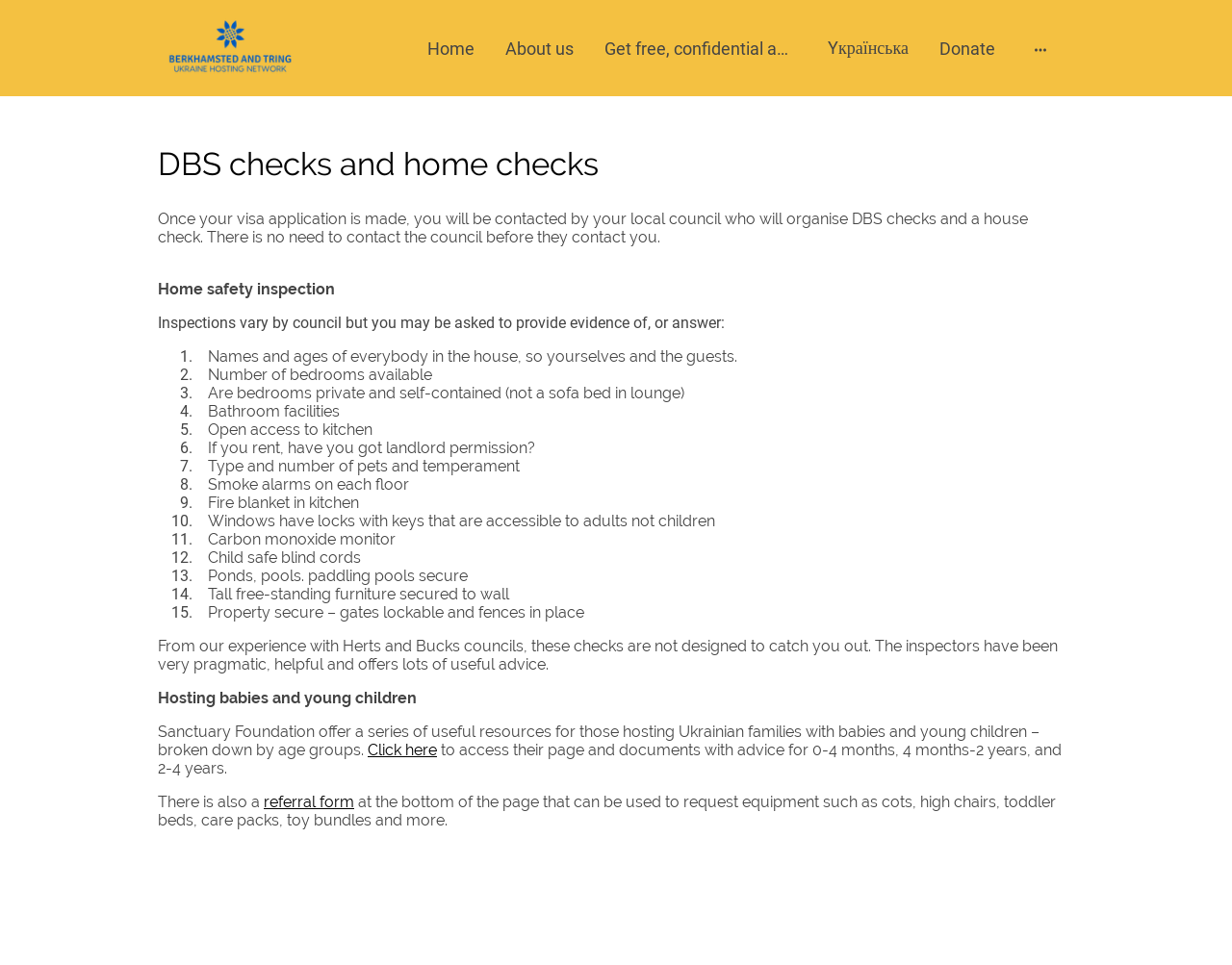Please determine the bounding box coordinates for the element with the description: "parent_node: Home".

[0.823, 0.037, 0.866, 0.062]